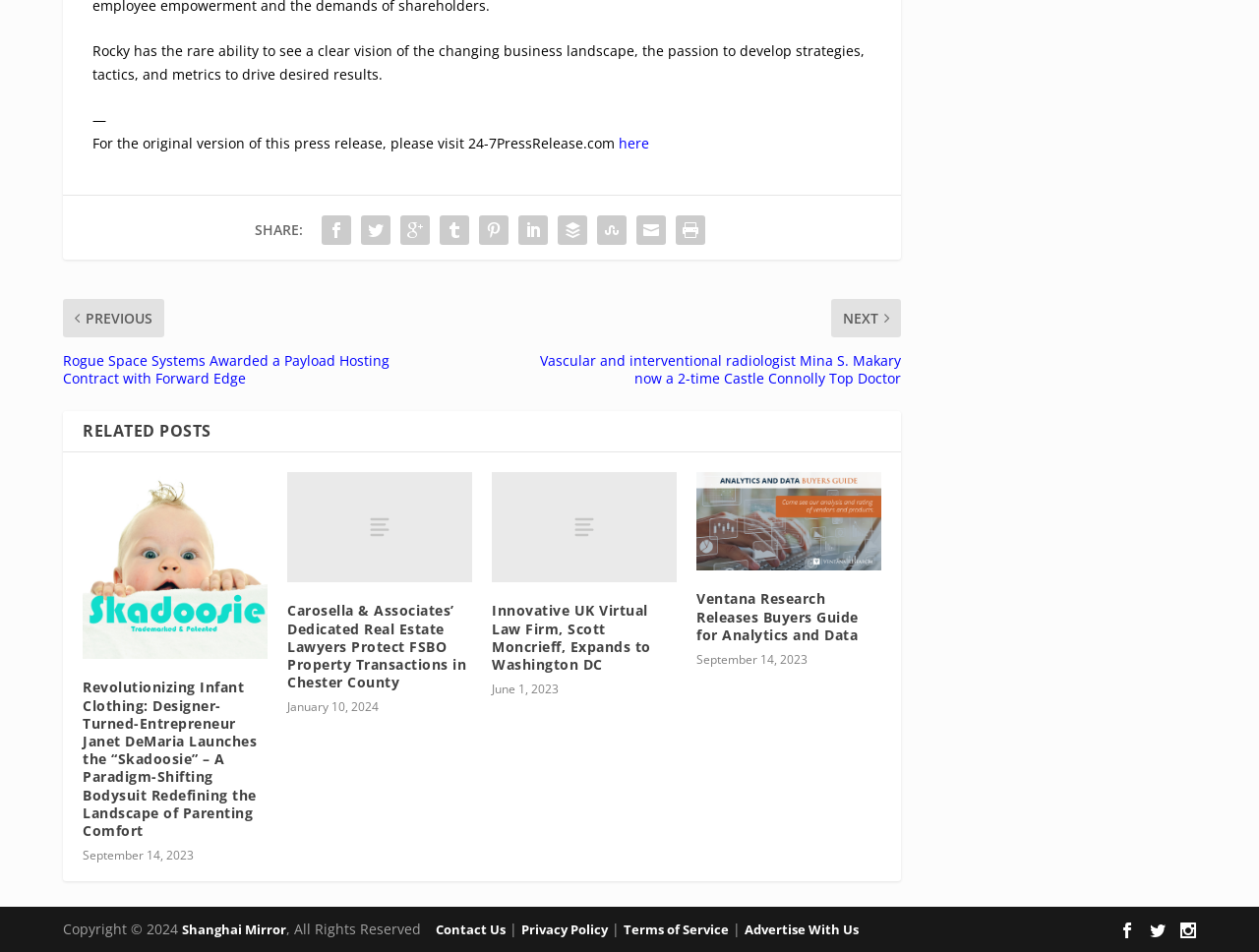Please find the bounding box coordinates of the element's region to be clicked to carry out this instruction: "Click the HOME link".

None